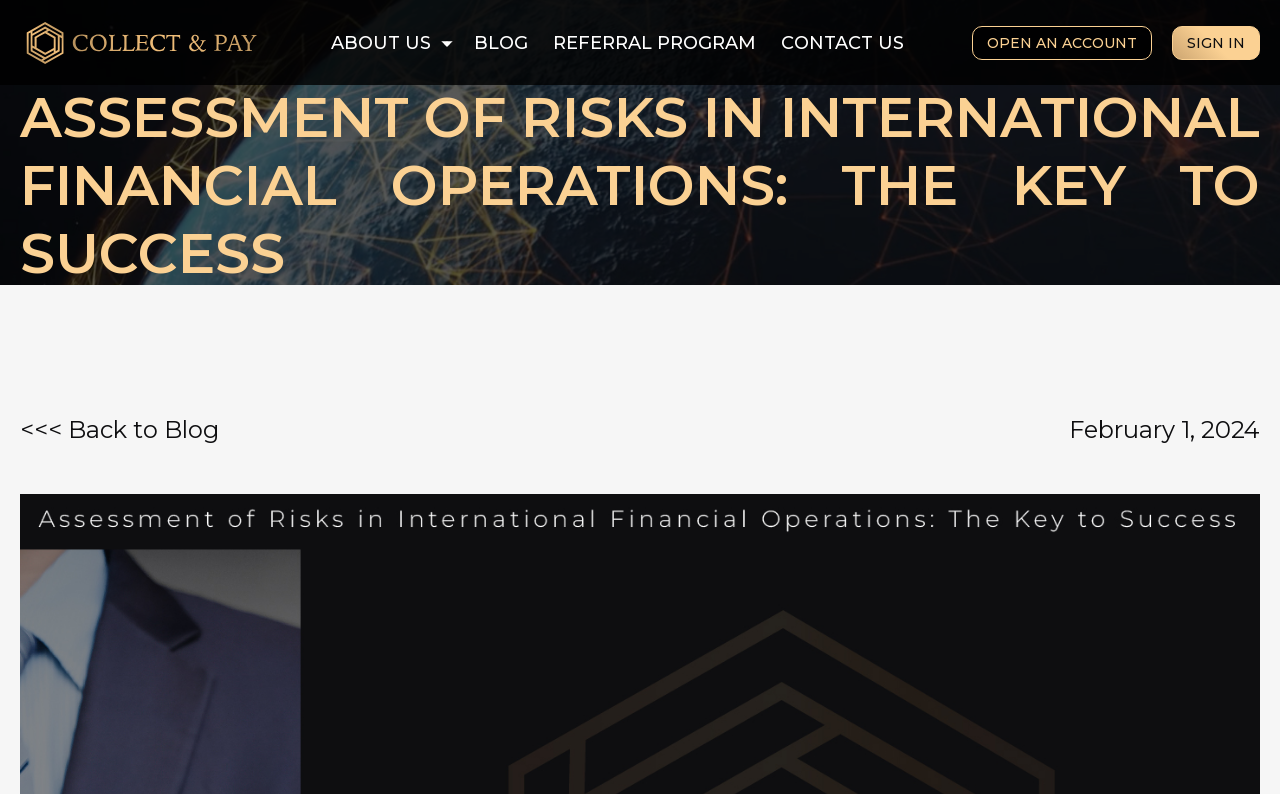Determine the bounding box coordinates of the section to be clicked to follow the instruction: "sign in to account". The coordinates should be given as four float numbers between 0 and 1, formatted as [left, top, right, bottom].

[0.916, 0.032, 0.984, 0.075]